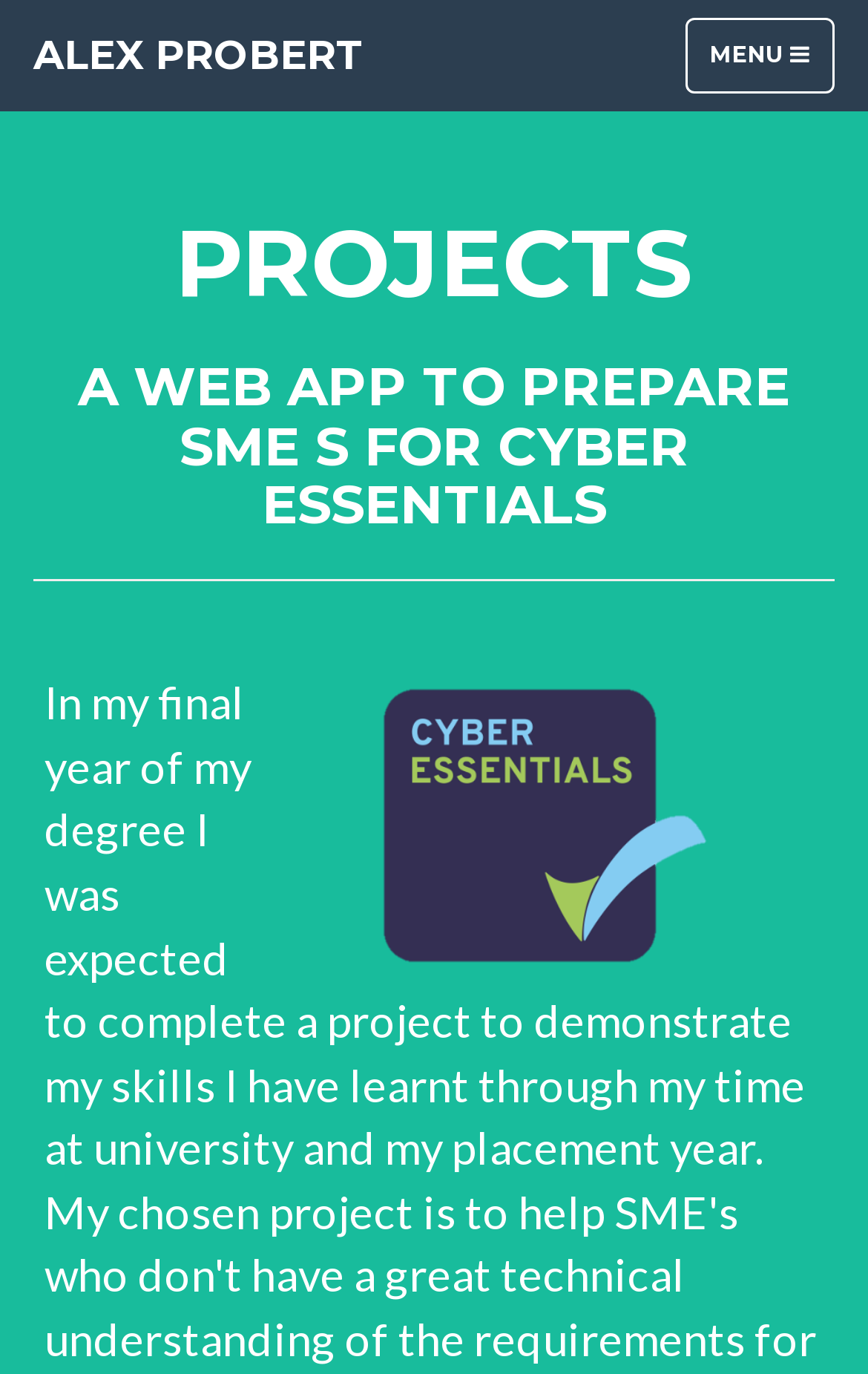Identify the bounding box for the element characterized by the following description: "Toggle navigation Menu".

[0.79, 0.013, 0.962, 0.069]